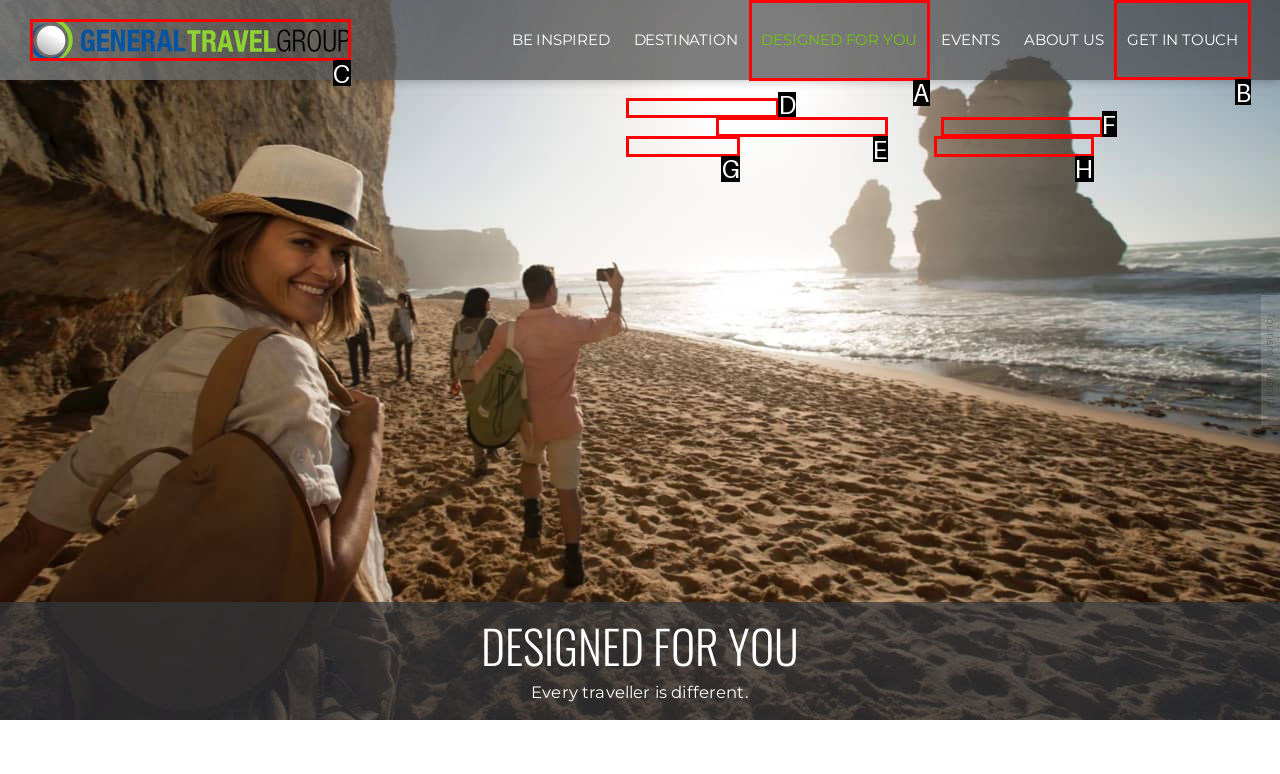Identify the correct UI element to click on to achieve the following task: Get in touch with the company Respond with the corresponding letter from the given choices.

B